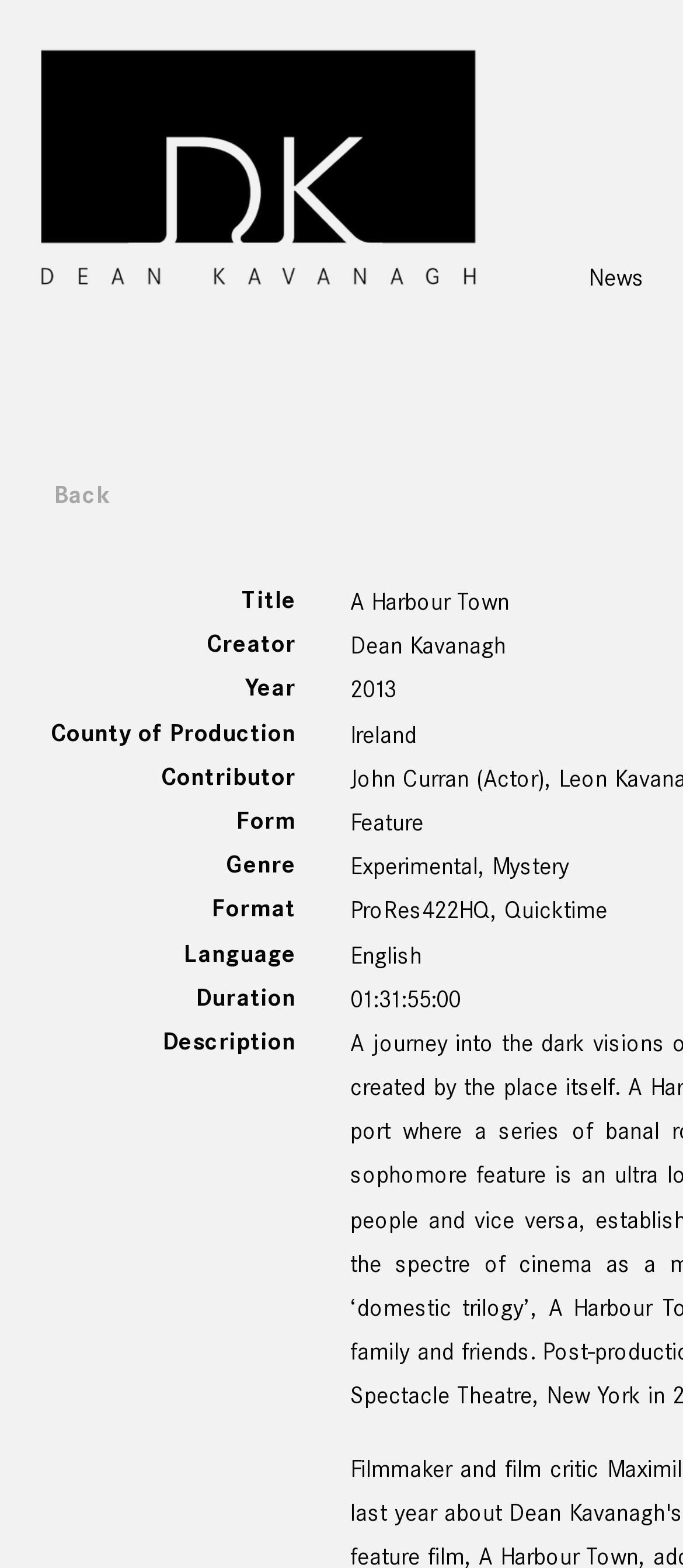Who is the creator of the film?
Kindly give a detailed and elaborate answer to the question.

I found the creator of the film by looking at the static text elements on the webpage. Specifically, I found the text 'Dean Kavanagh' which is likely the creator of the film, given its proximity to the title and the context of the other elements.